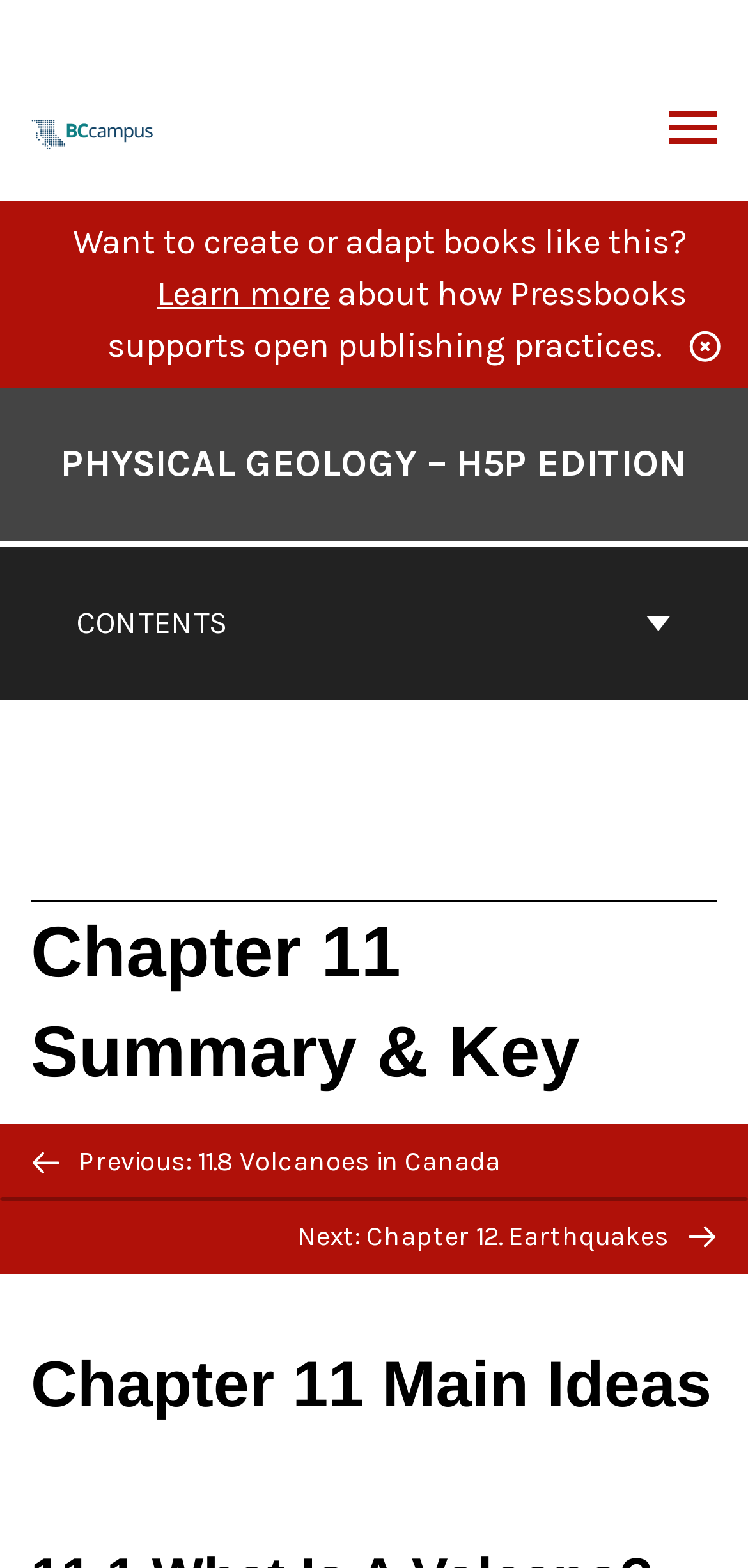Using the provided element description, identify the bounding box coordinates as (top-left x, top-left y, bottom-right x, bottom-right y). Ensure all values are between 0 and 1. Description: Toggle Menu

[0.895, 0.071, 0.959, 0.096]